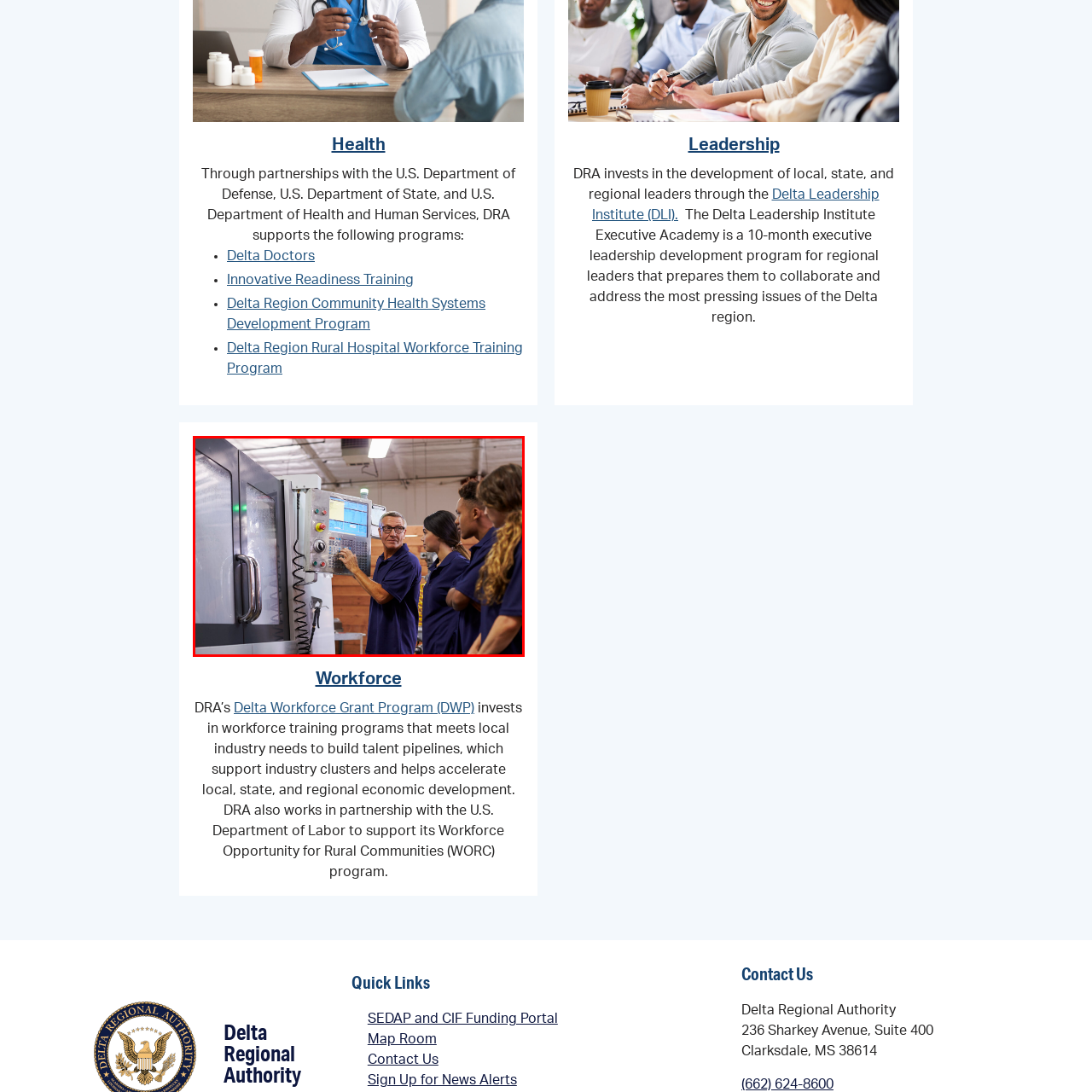What are the students learning to operate?
Examine the red-bounded area in the image carefully and respond to the question with as much detail as possible.

The caption states that the students are learning to operate advanced machinery, which is being demonstrated by the instructor at the control panel.